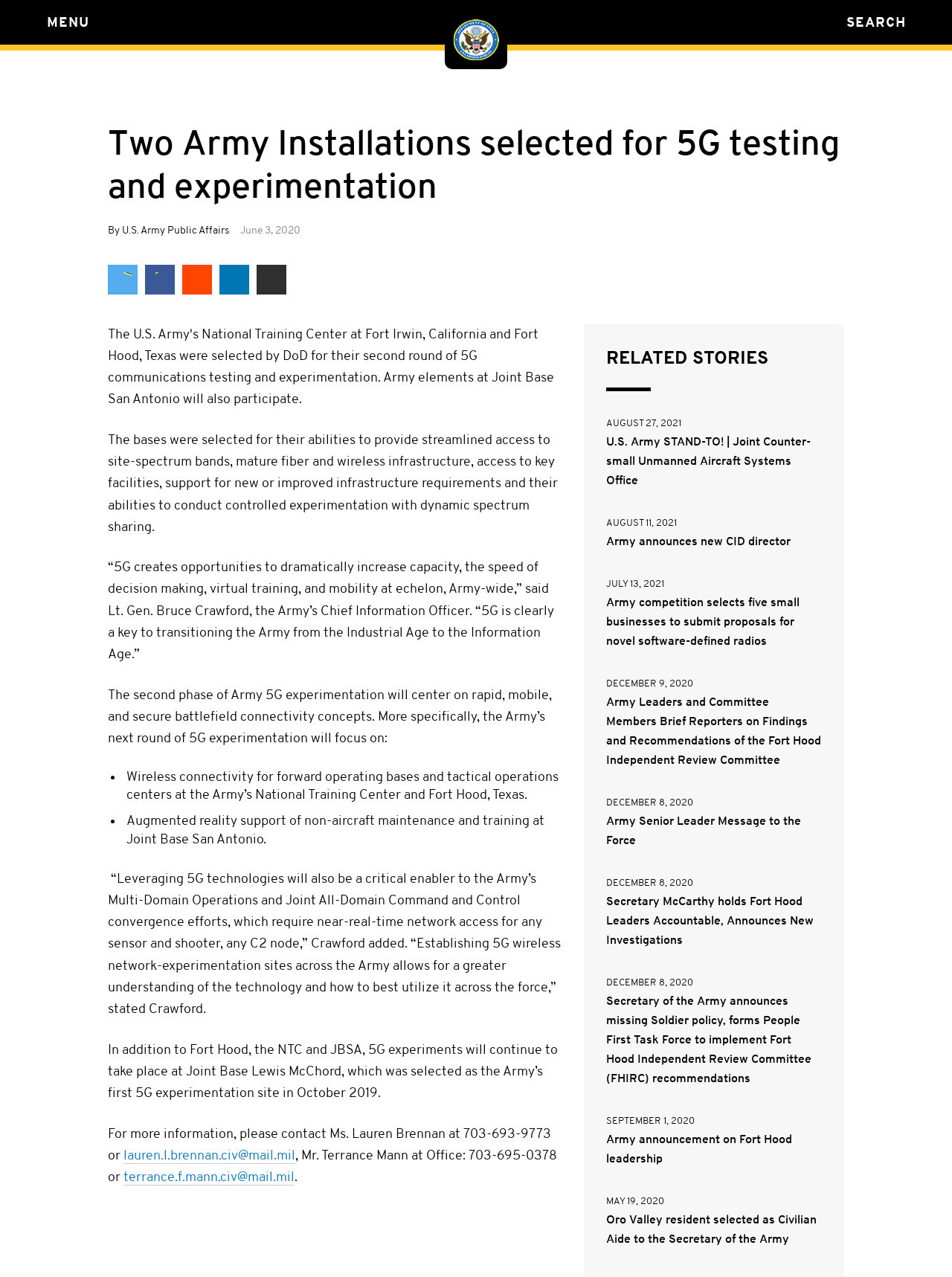Please identify the bounding box coordinates of the element on the webpage that should be clicked to follow this instruction: "Click the 'MENU' button". The bounding box coordinates should be given as four float numbers between 0 and 1, formatted as [left, top, right, bottom].

[0.0, 0.0, 0.051, 0.035]